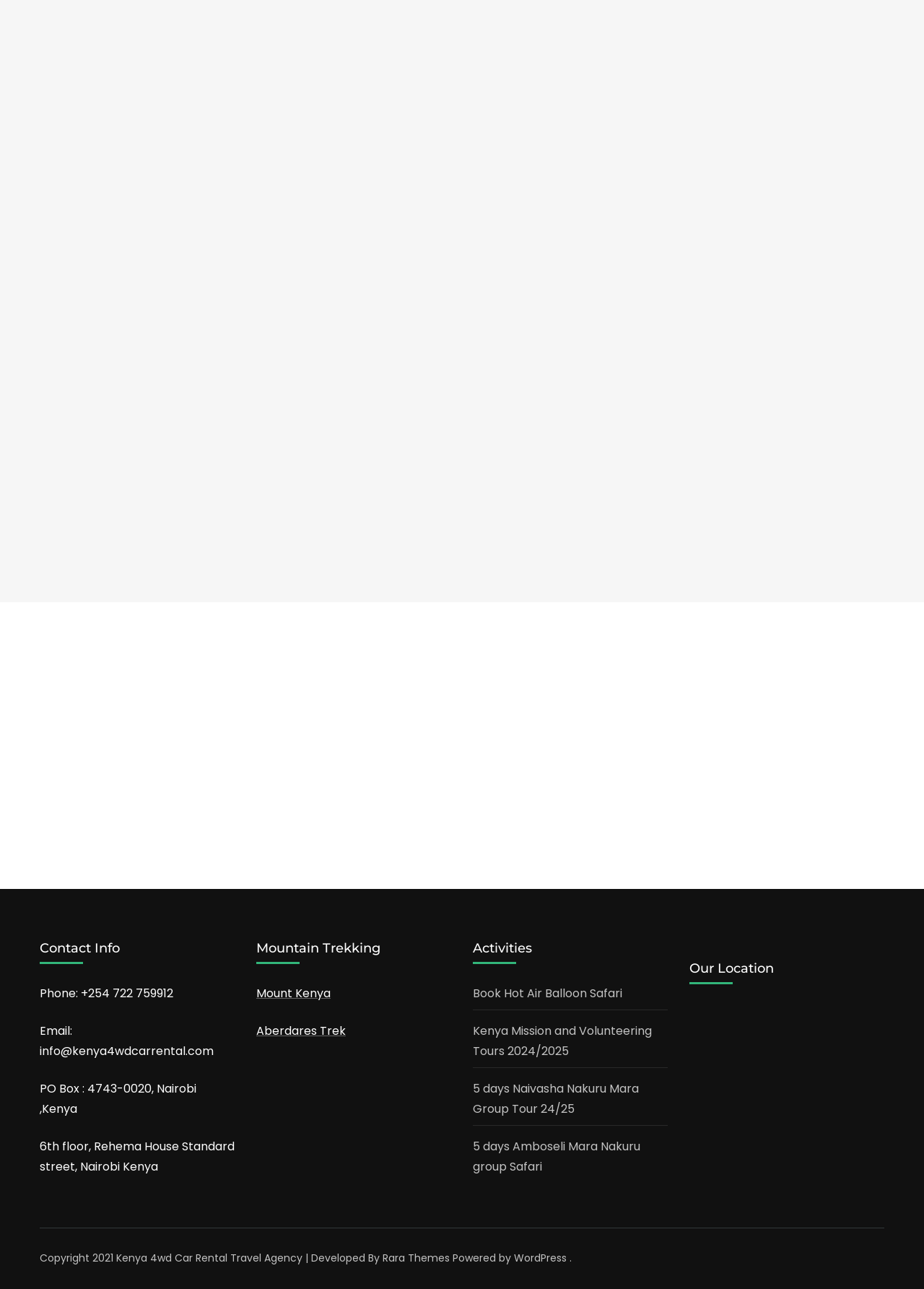What is the name of the activity that involves hot air balloons?
From the details in the image, answer the question comprehensively.

I found the name of the activity by looking at the 'Activities' section, where it is listed as 'Book Hot Air Balloon Safari'.